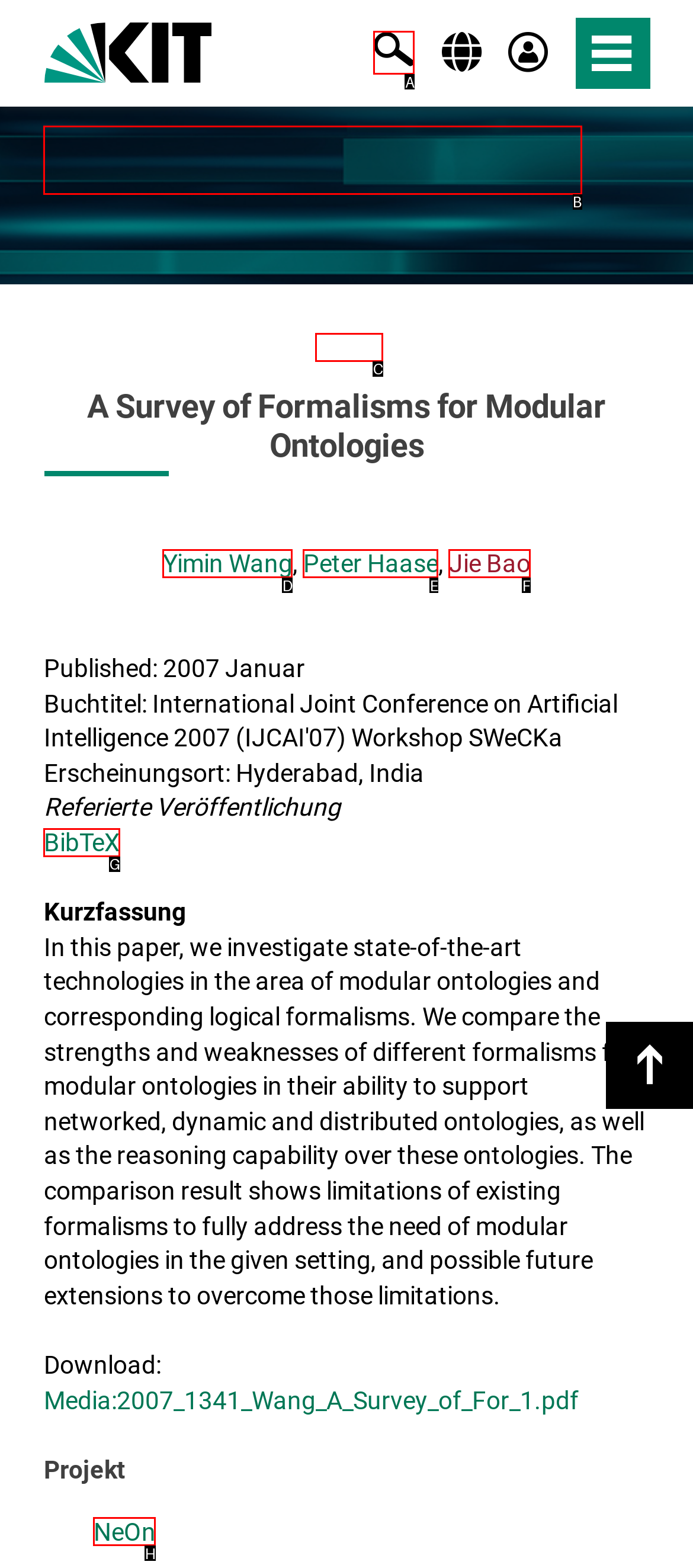Identify the letter corresponding to the UI element that matches this description: parent_node: suchen aria-label="suchen" name="search" placeholder="suchen"
Answer using only the letter from the provided options.

B